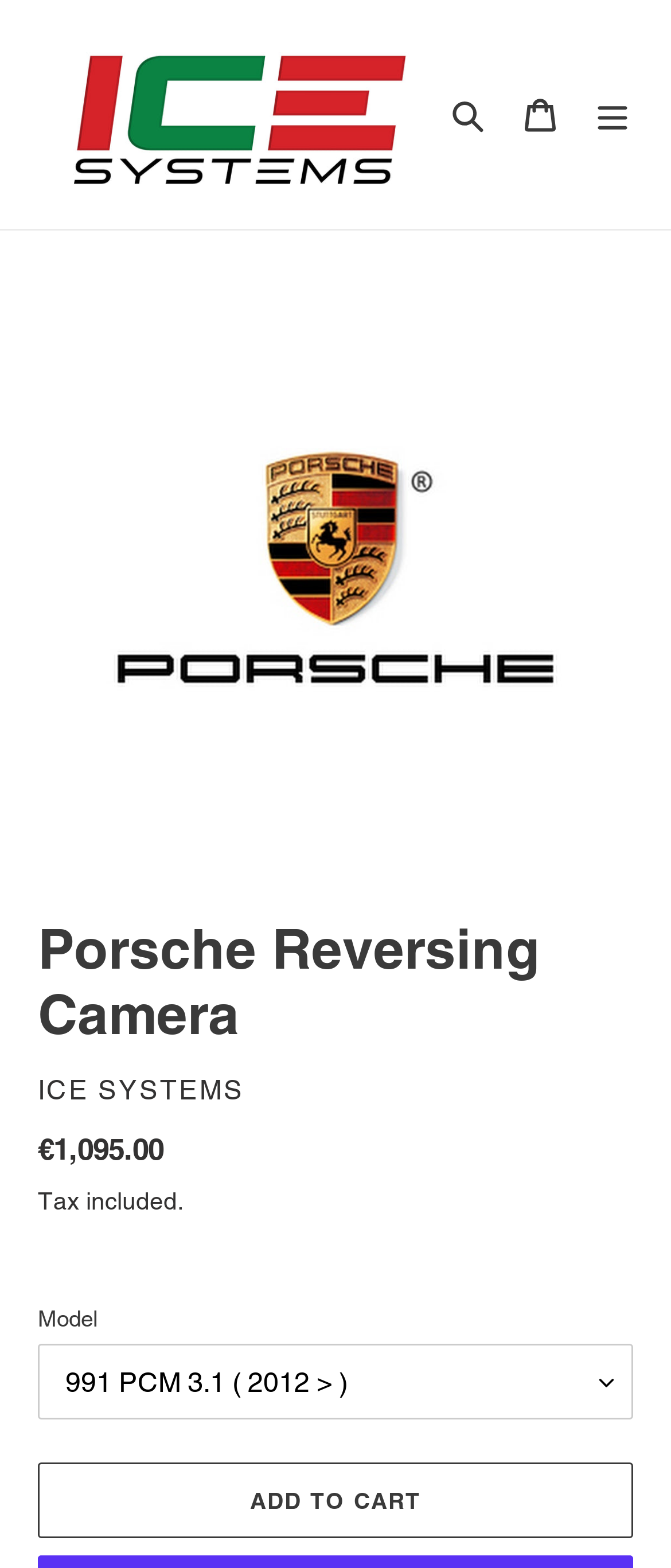Please determine the bounding box coordinates for the element with the description: "Outlook Data Recovery".

None